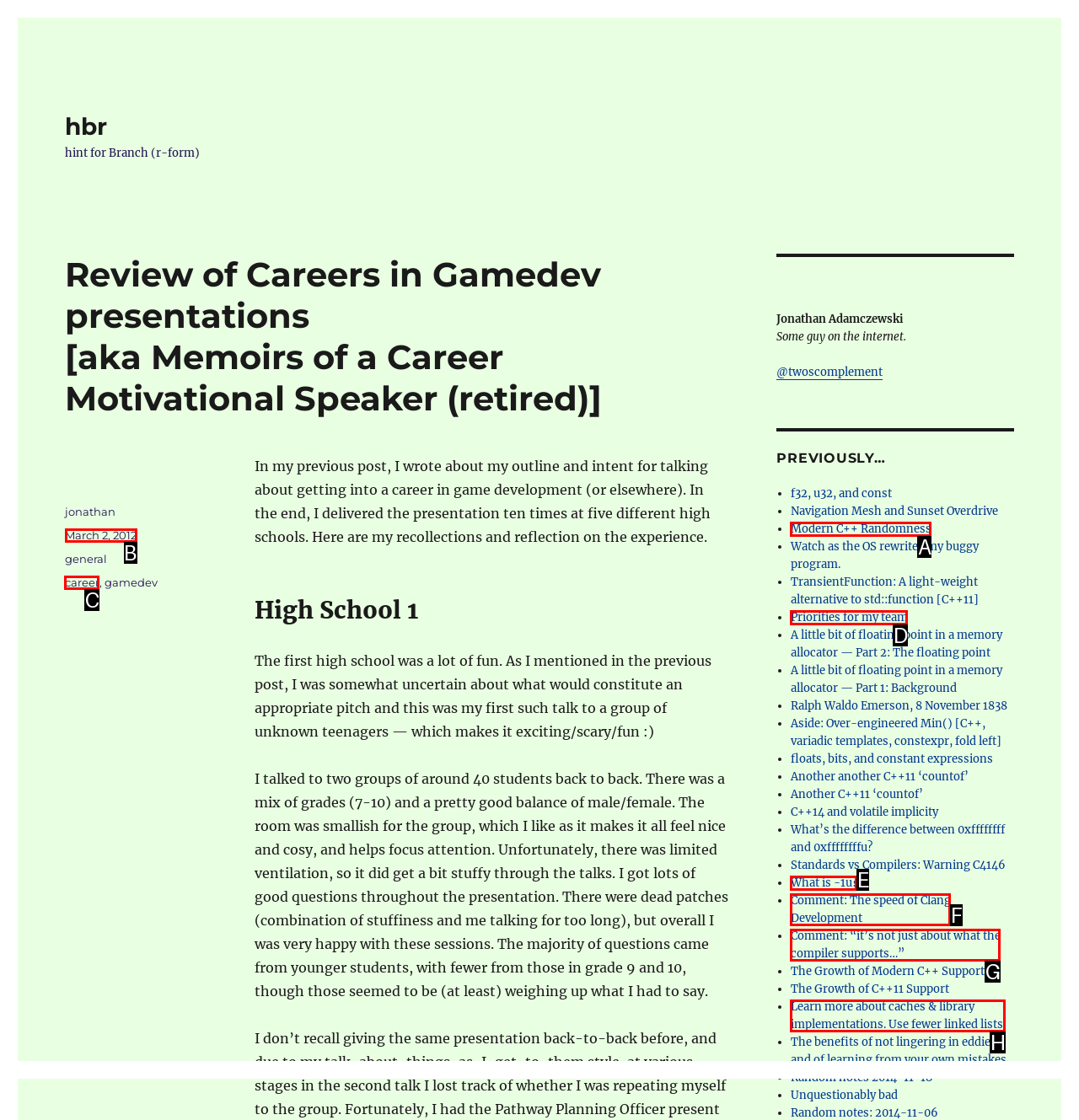Indicate which lettered UI element to click to fulfill the following task: Follow the link to the post about career
Provide the letter of the correct option.

C